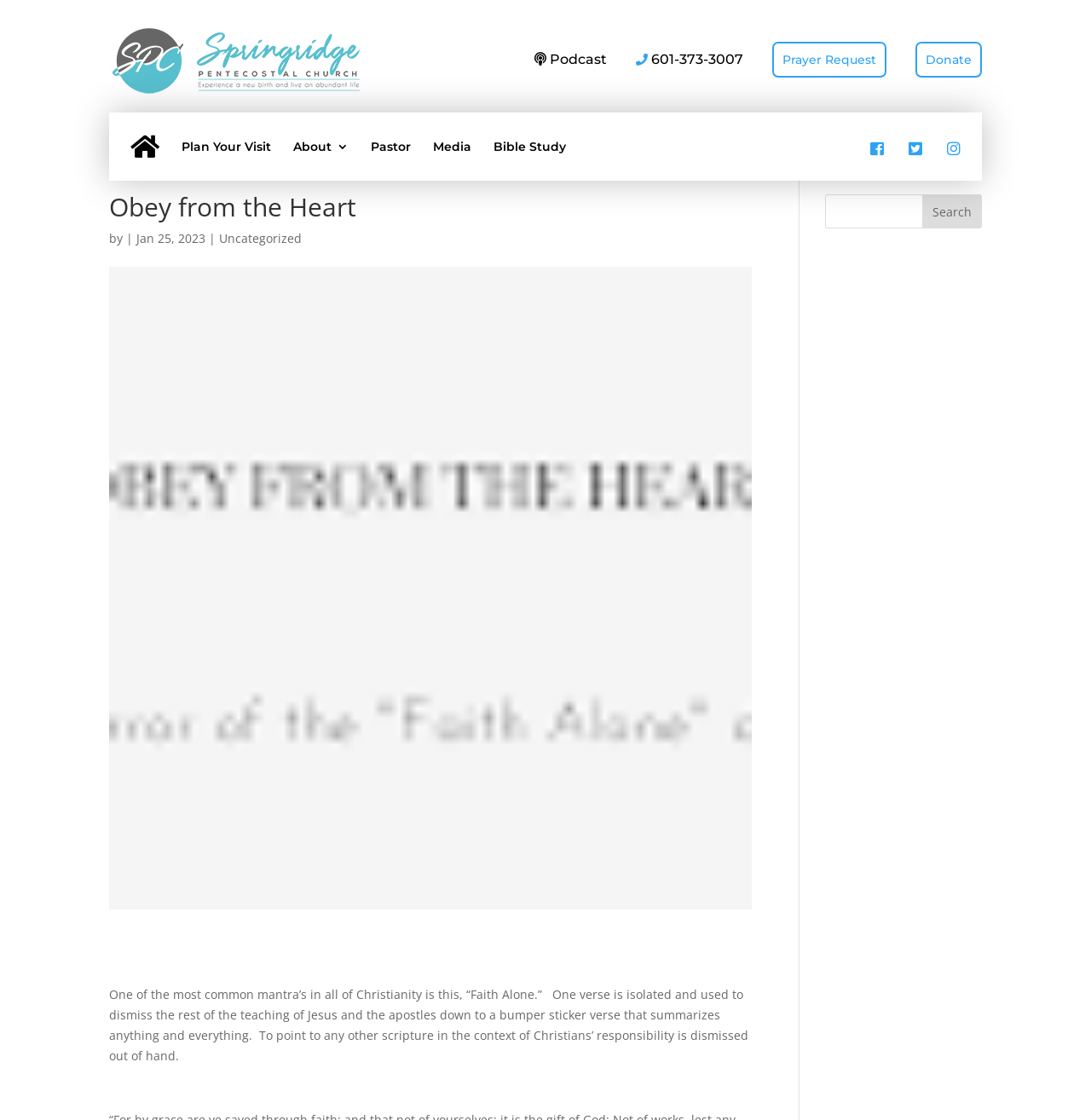Answer this question in one word or a short phrase: What is the date of the article?

Jan 25, 2023